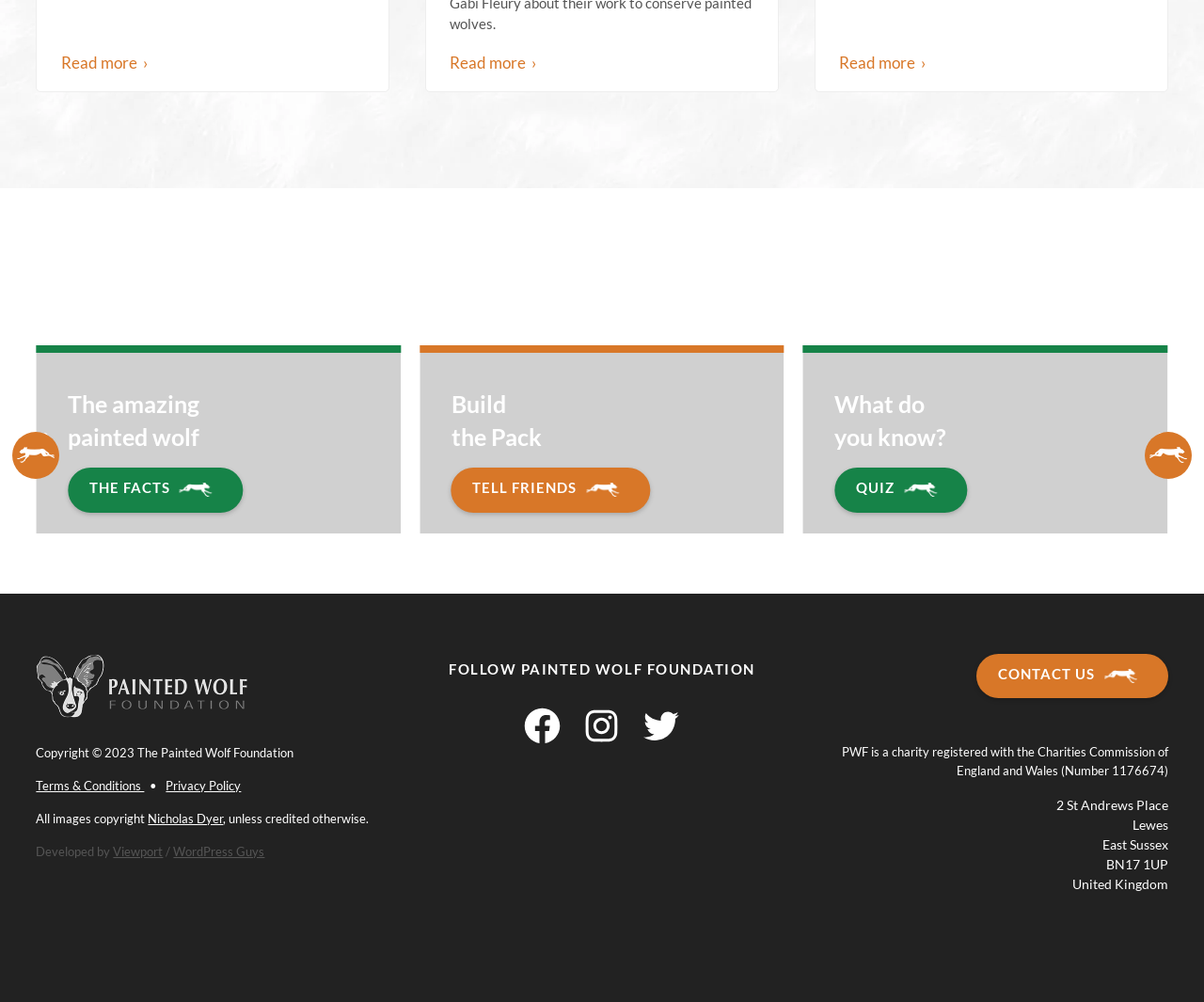Please provide a one-word or phrase answer to the question: 
What is the name of the charity?

Painted Wolf Foundation